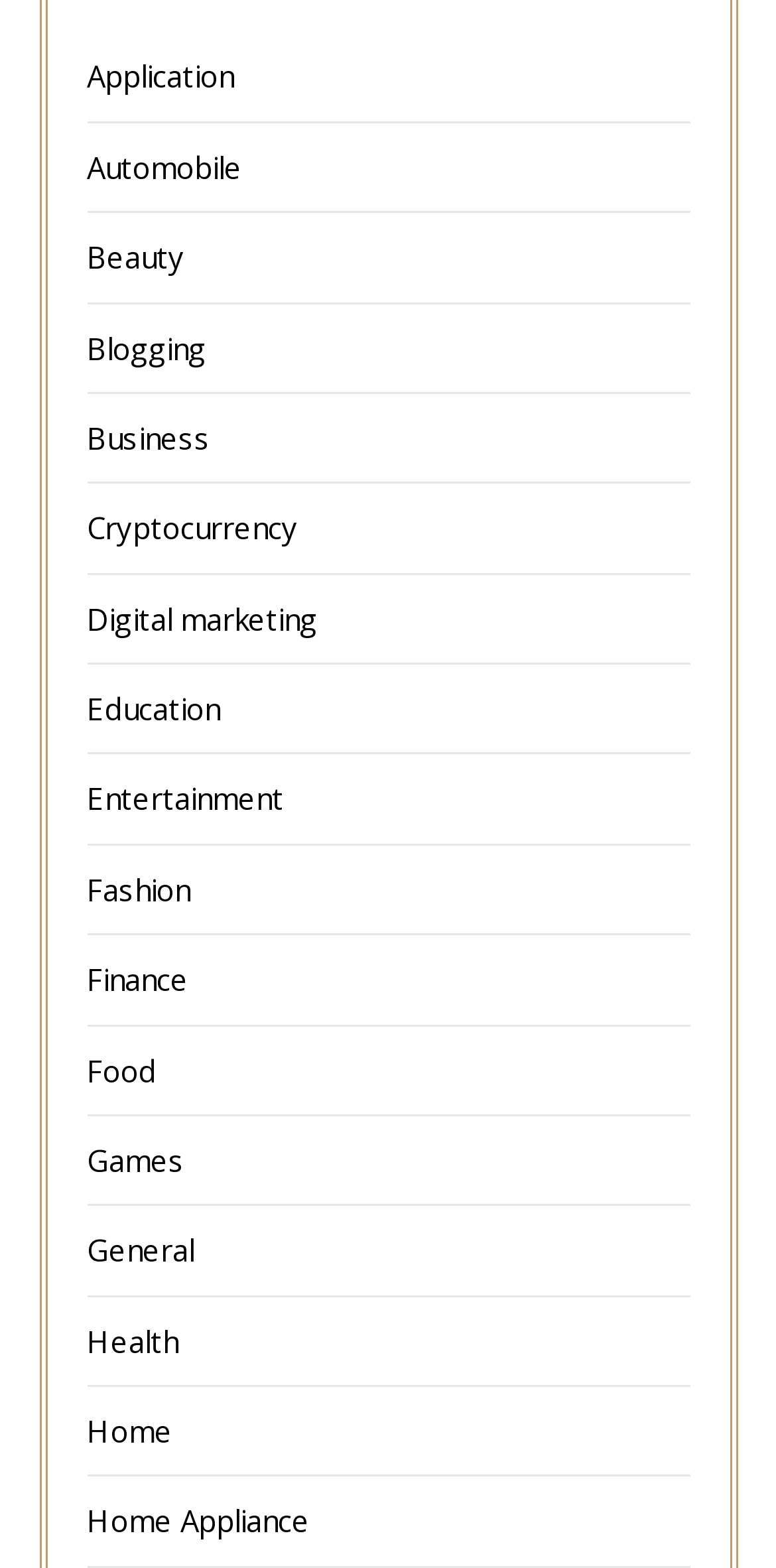Highlight the bounding box coordinates of the region I should click on to meet the following instruction: "Browse Education".

[0.112, 0.439, 0.283, 0.465]